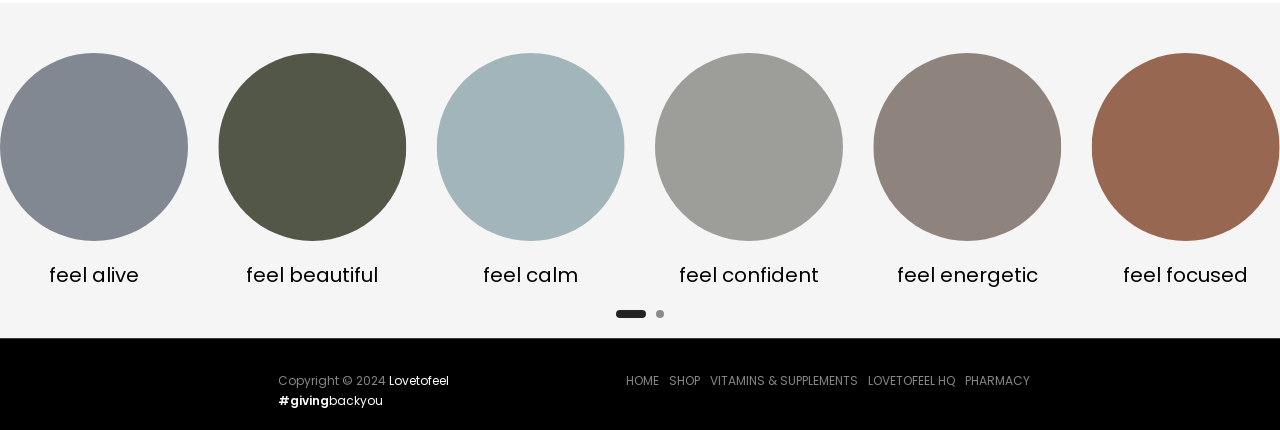Find the bounding box coordinates of the element's region that should be clicked in order to follow the given instruction: "go to Feel Beautiful". The coordinates should consist of four float numbers between 0 and 1, i.e., [left, top, right, bottom].

[0.171, 0.124, 0.318, 0.562]